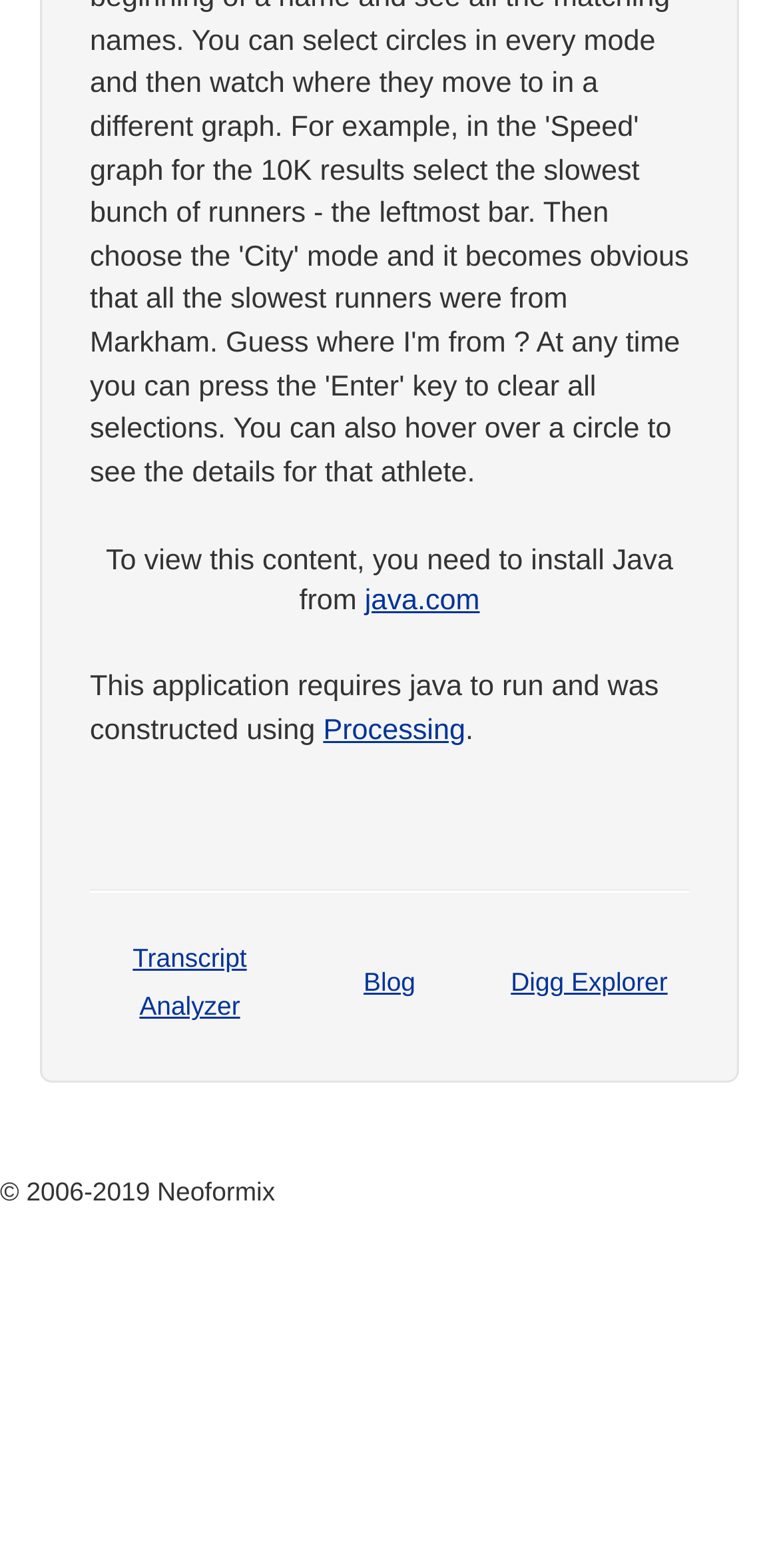What is the URL to install Java from?
From the screenshot, supply a one-word or short-phrase answer.

java.com